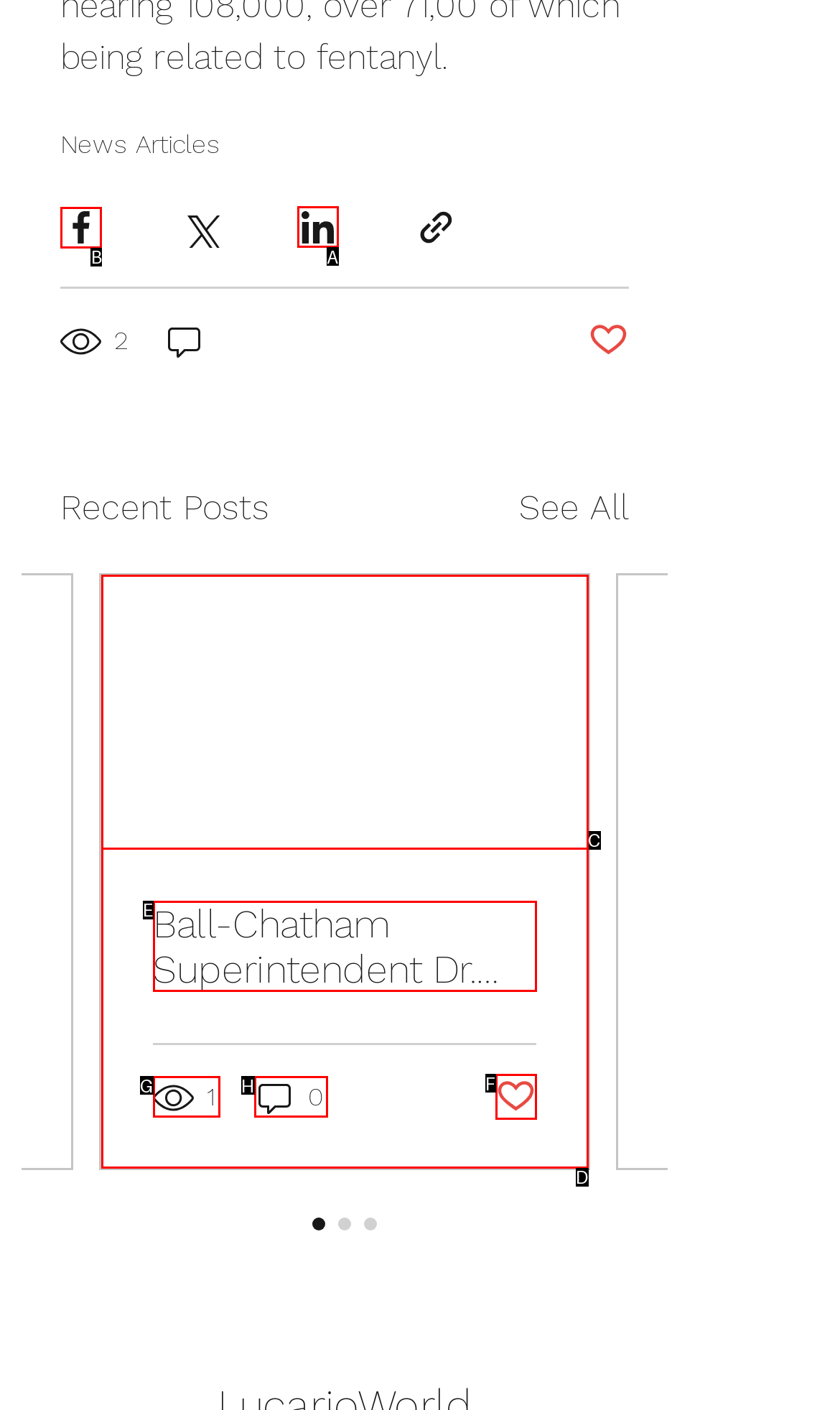Tell me the letter of the UI element I should click to accomplish the task: Share via Facebook based on the choices provided in the screenshot.

B